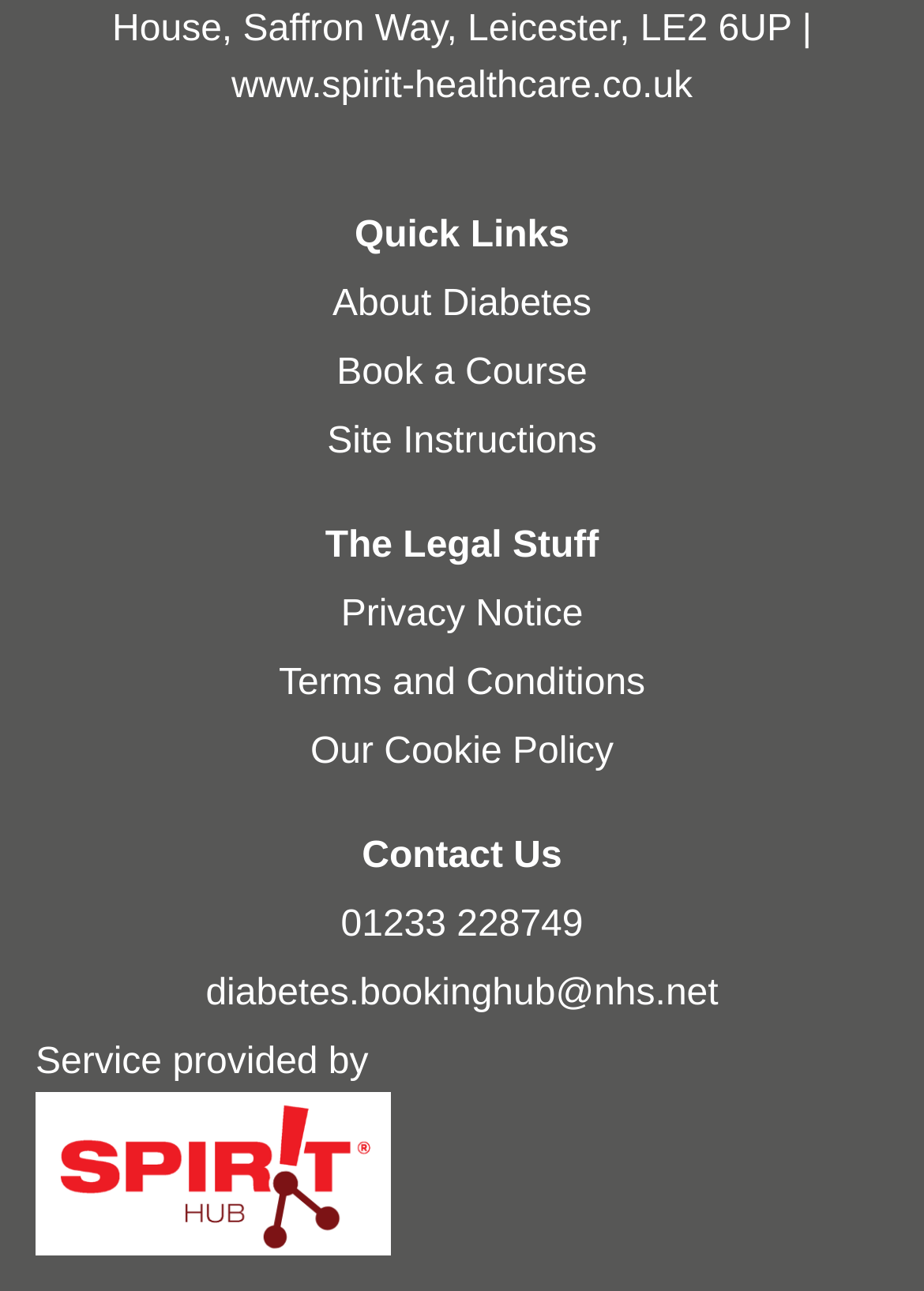Please indicate the bounding box coordinates of the element's region to be clicked to achieve the instruction: "contact us". Provide the coordinates as four float numbers between 0 and 1, i.e., [left, top, right, bottom].

[0.392, 0.648, 0.608, 0.679]